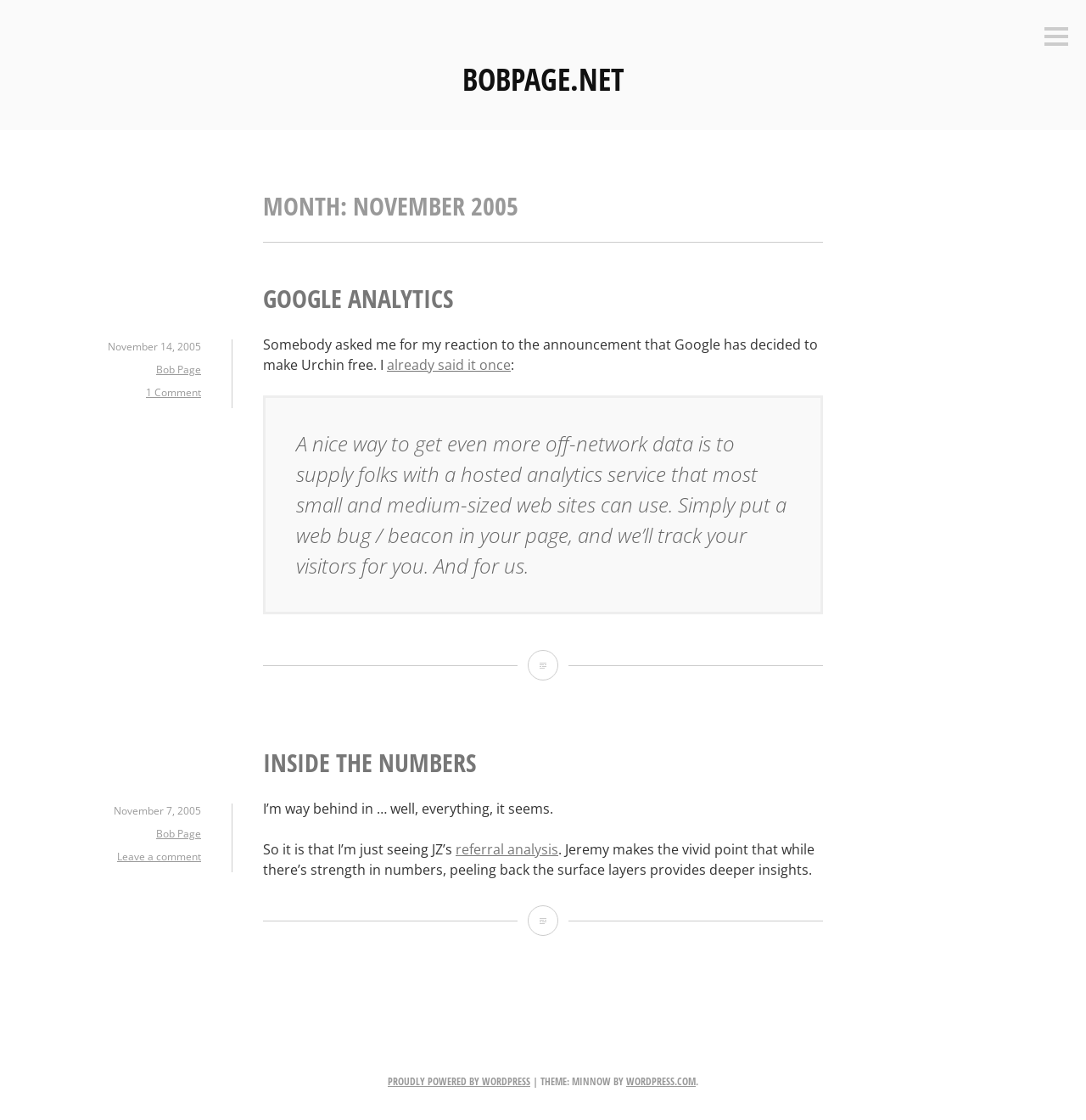Locate the bounding box coordinates of the region to be clicked to comply with the following instruction: "View 'INSIDE THE NUMBERS'". The coordinates must be four float numbers between 0 and 1, in the form [left, top, right, bottom].

[0.242, 0.665, 0.438, 0.696]